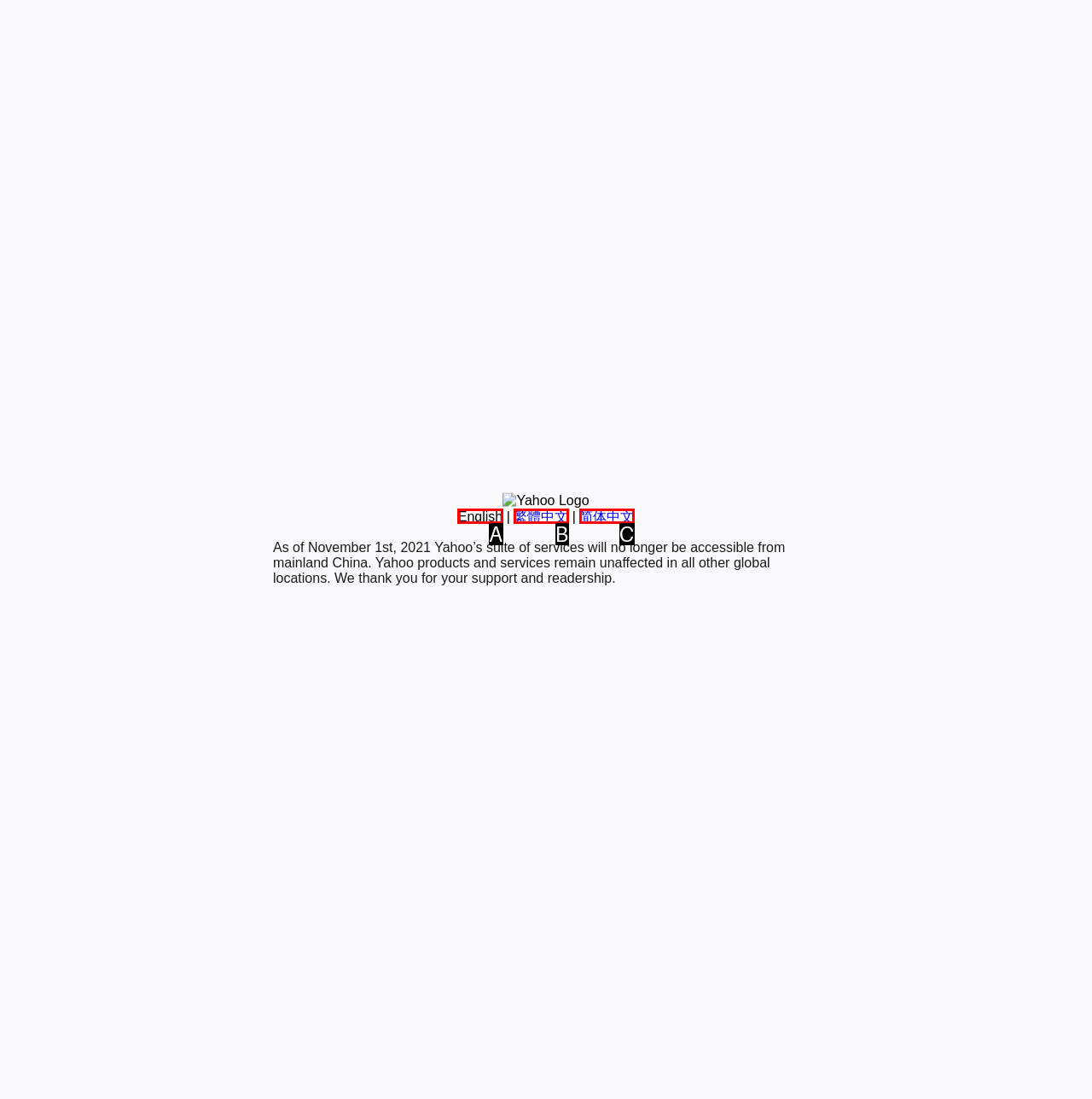Given the description: 繁體中文, identify the HTML element that corresponds to it. Respond with the letter of the correct option.

B